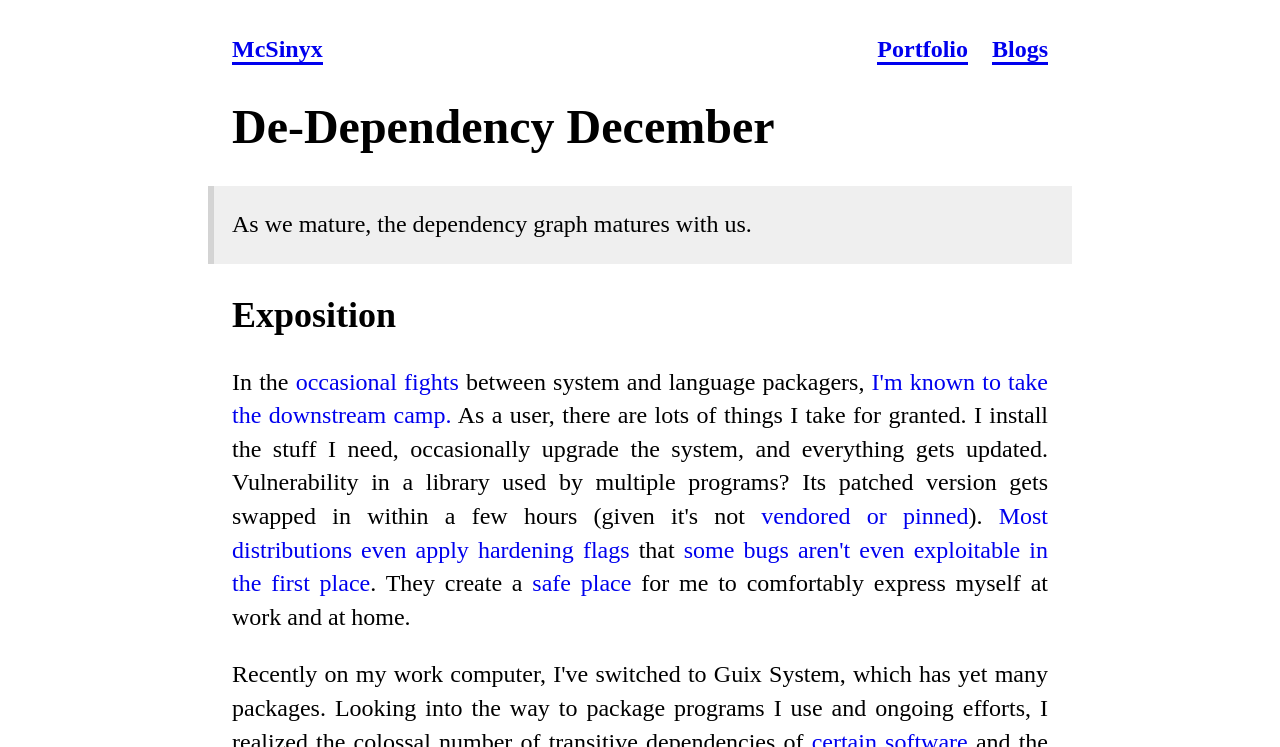What is the author's attitude towards expressing themselves?
Answer the question in as much detail as possible.

The author mentions 'They create a safe place for me to comfortably express myself at work and at home.' This indicates that the author values being able to express themselves comfortably.